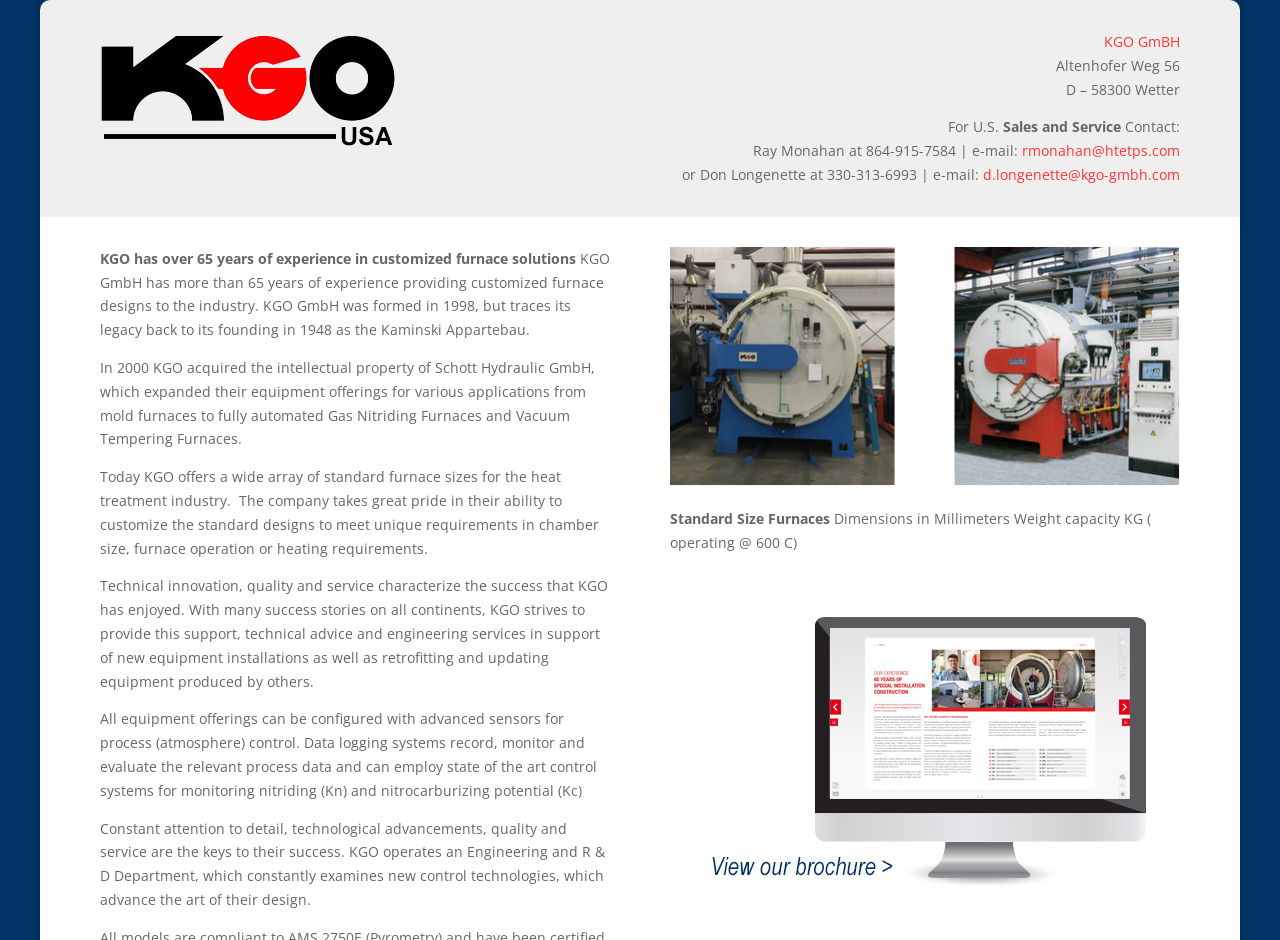Who is the contact person for sales and service?
Please answer the question as detailed as possible based on the image.

The contact persons for sales and service are Ray Monahan and Don Longenette, whose names and contact information are mentioned in the text 'For U.S. Sales and Service Contact: Ray Monahan at 864-915-7584 | e-mail: rmonahan@htetps.com or Don Longenette at 330-313-6993 | e-mail: d.longenette@kgo-gmbh.com'.